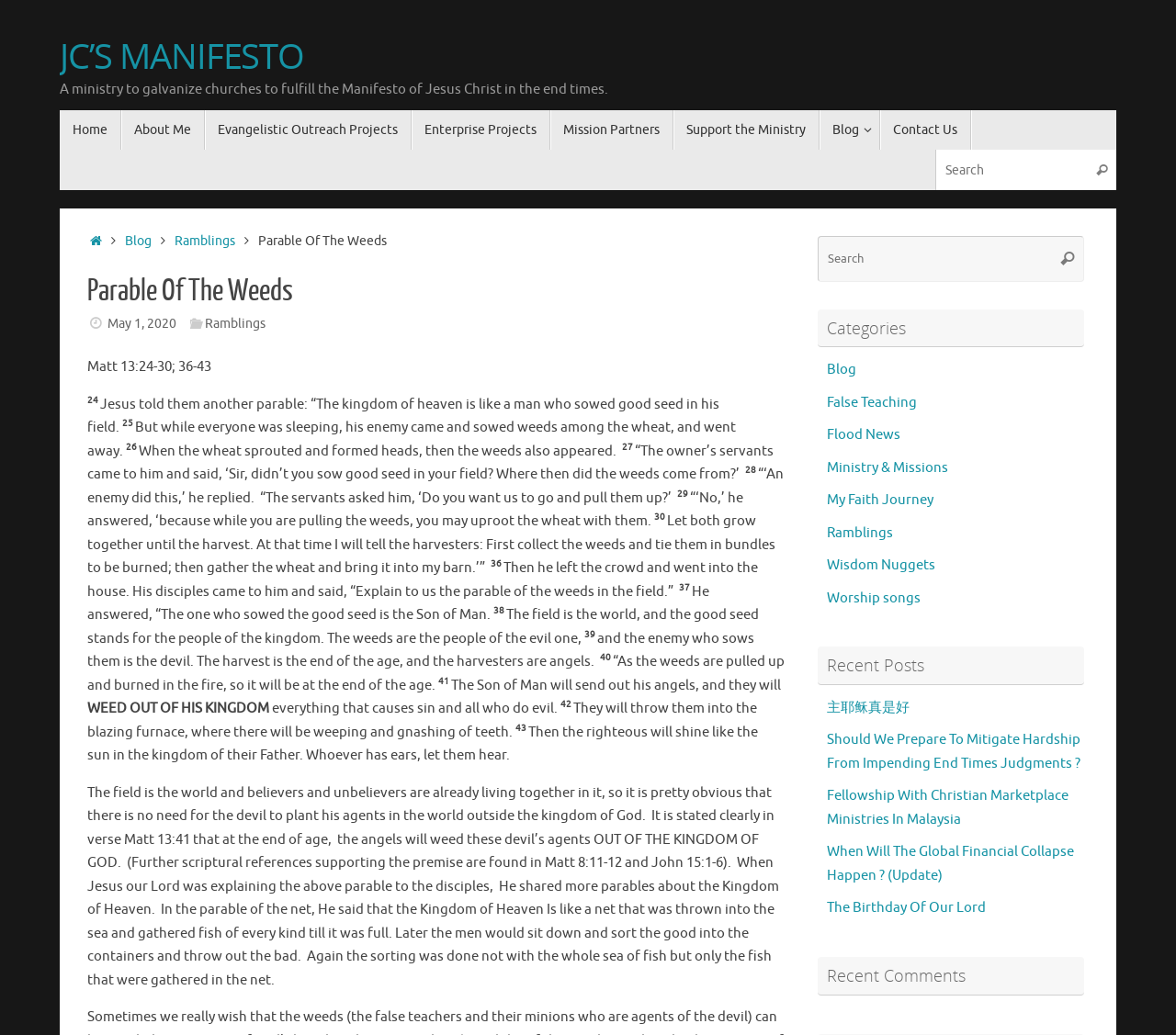Answer the question using only one word or a concise phrase: What is the title of the parable?

Parable Of The Weeds